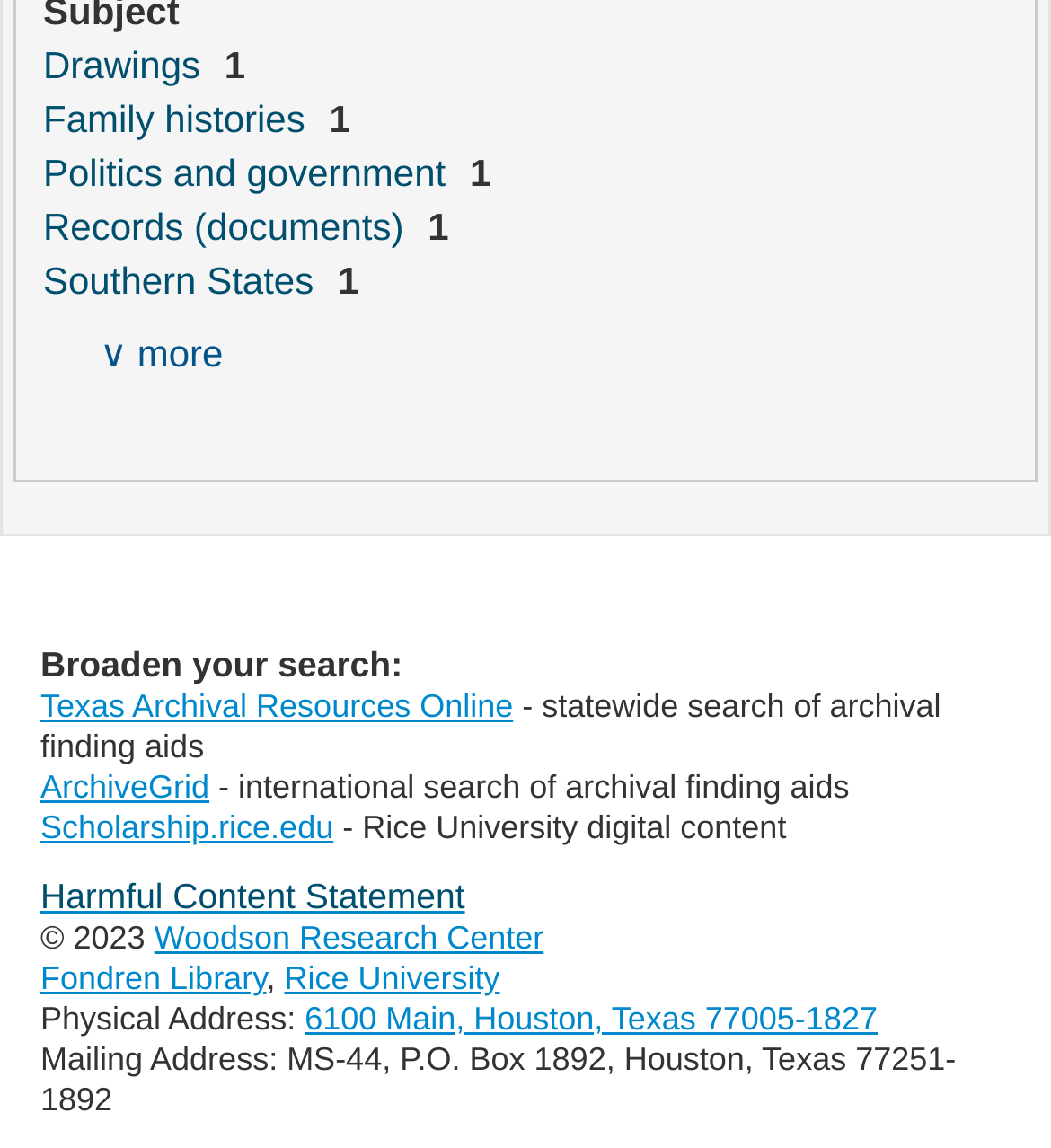Provide your answer in a single word or phrase: 
What is the text above the '∨ more' link?

DescriptionListDetail